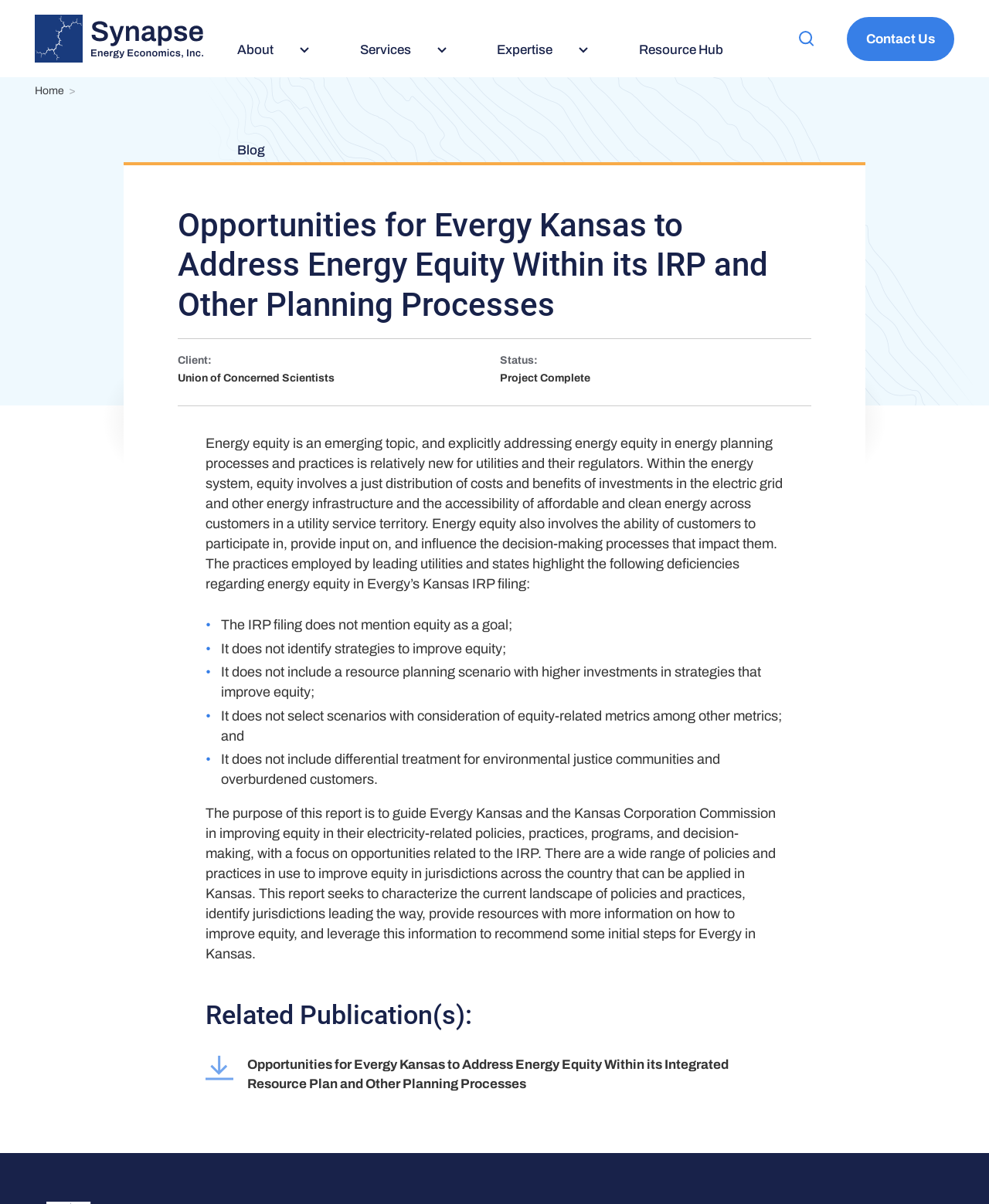Summarize the webpage in an elaborate manner.

The webpage is about a report on opportunities for Evergy Kansas to address energy equity within its integrated resource plan and other planning processes. At the top of the page, there is a navigation menu with links to "Skip to main content", "Synapse Energy Economics, Inc. Home Page", "About", "Services", "Expertise", "Resource Hub", "Blog", and "Contact Us". 

Below the navigation menu, there is a main content area that takes up most of the page. Within this area, there is a breadcrumb navigation section at the top, which shows the current page's location within the website's hierarchy. 

The main content of the page is an article that discusses energy equity in the context of energy planning processes and practices. The article has a heading that summarizes the report's purpose, followed by a brief description of what energy equity entails. 

Below the introduction, there are several sections of text that outline the deficiencies in Evergy's Kansas IRP filing regarding energy equity. These sections are presented as a list of bullet points, each describing a specific shortcoming in the filing. 

After the list of deficiencies, there is a section that explains the purpose of the report, which is to guide Evergy Kansas and the Kansas Corporation Commission in improving equity in their electricity-related policies, practices, programs, and decision-making. 

Finally, at the bottom of the page, there is a section titled "Related Publication(s):" that provides a link to the full report.